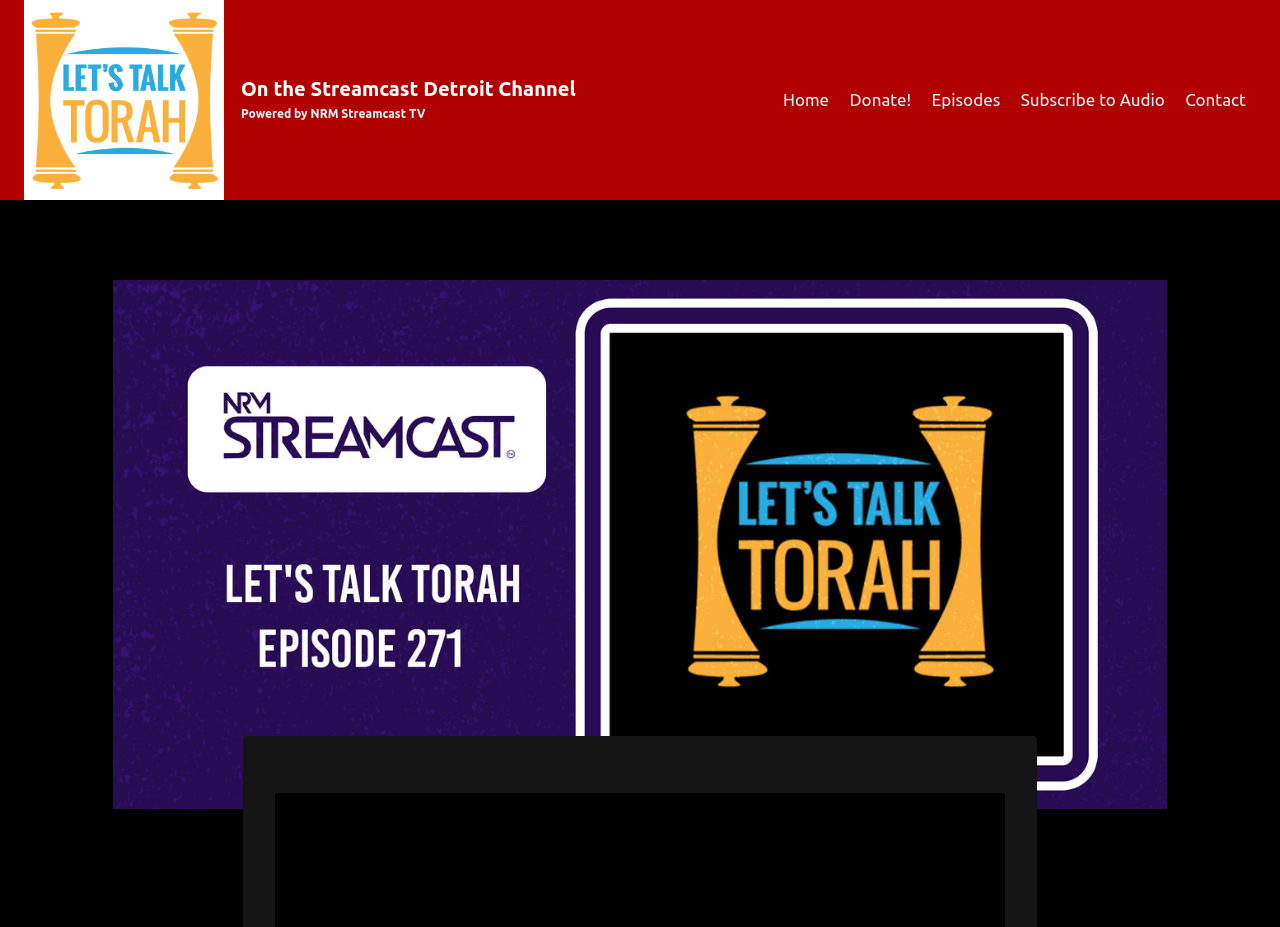What is the name of the channel?
Answer the question with a detailed and thorough explanation.

I inferred this answer by looking at the link element with the text 'On the Streamcast Detroit Channel On the Streamcast Detroit Channel Powered by NRM Streamcast TV' and extracting the channel name from it.